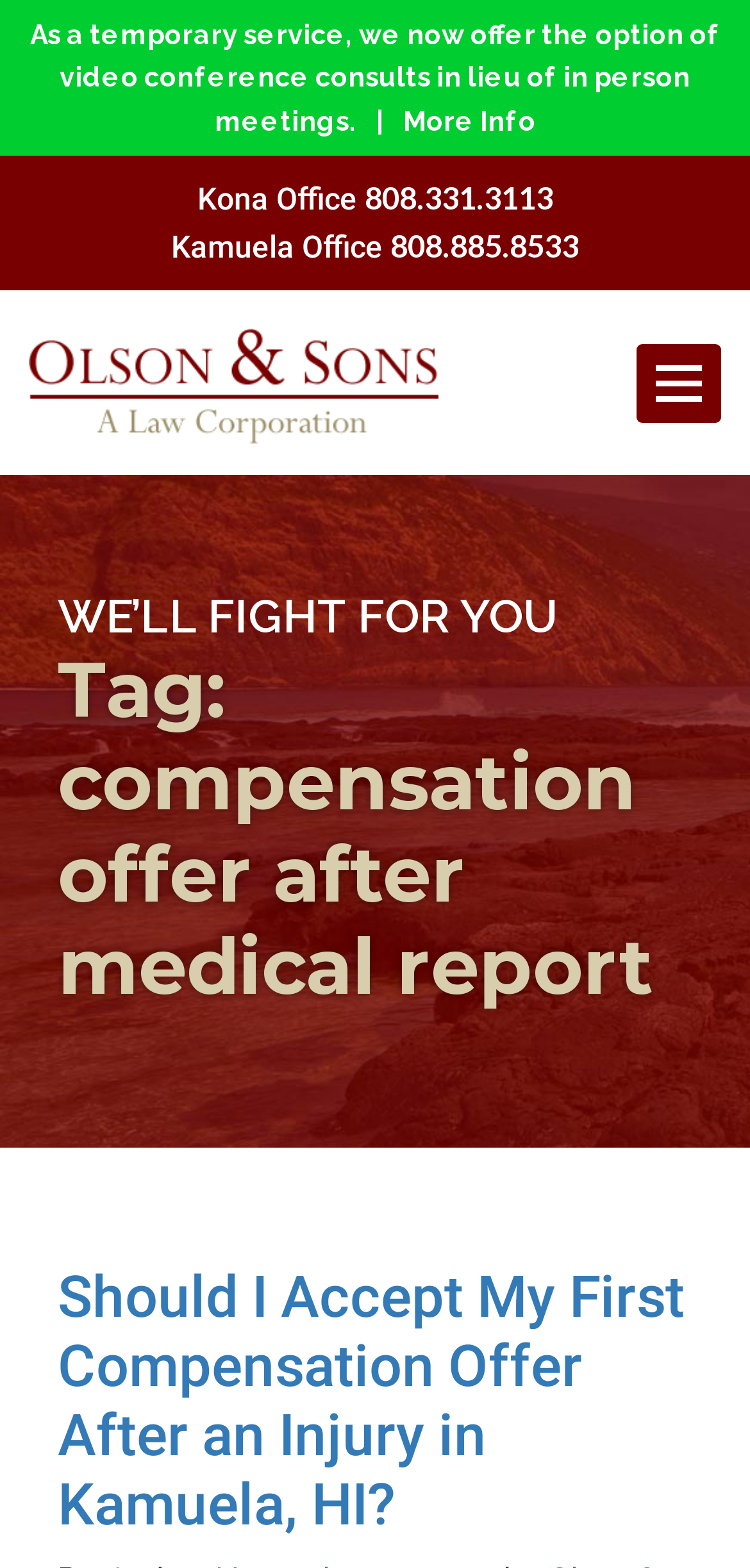What is the name of the law firm?
Based on the visual content, answer with a single word or a brief phrase.

Olson & Sons